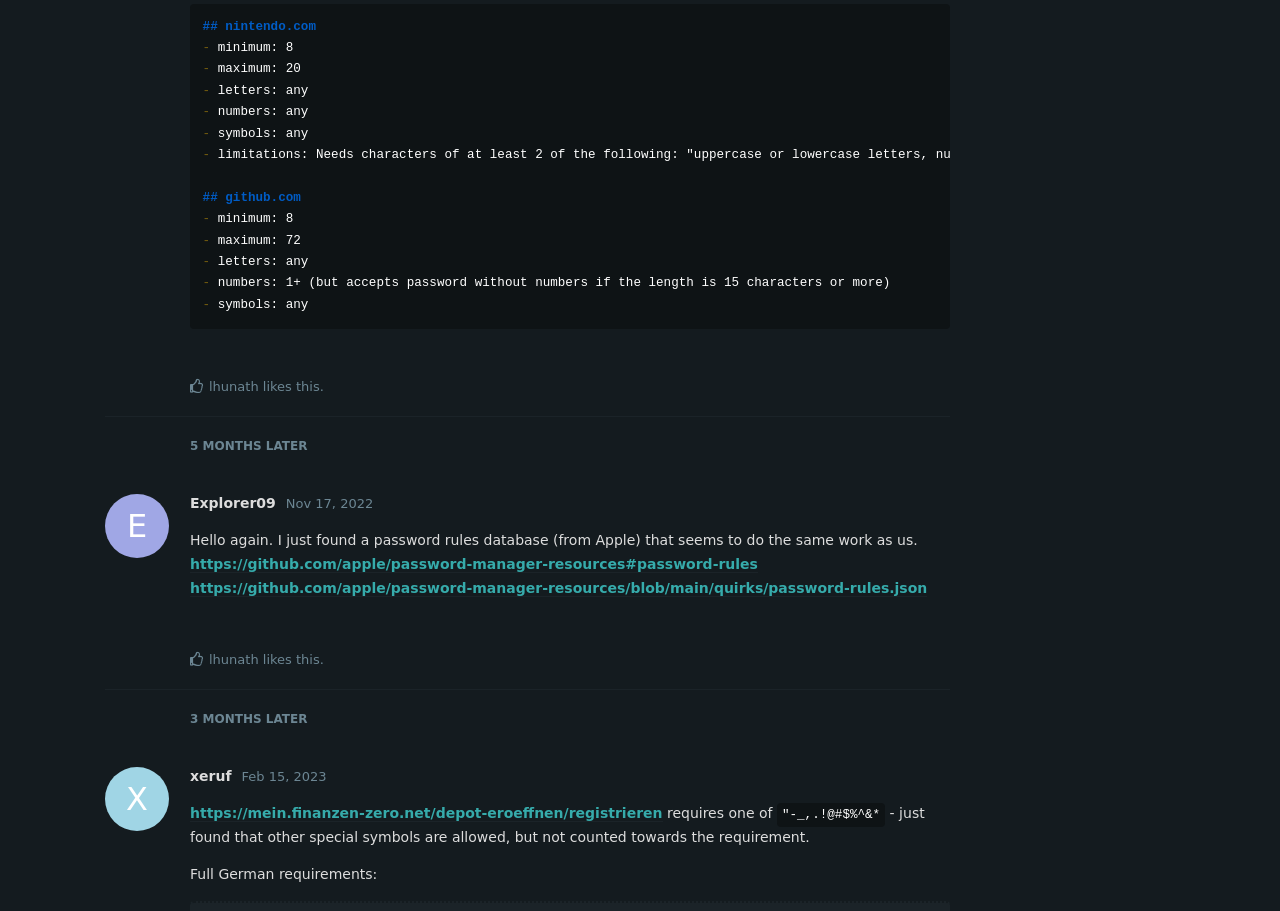Examine the image carefully and respond to the question with a detailed answer: 
What special symbols are allowed in the German requirements?

The webpage mentions the German requirements for passwords, which include allowing special symbols such as -_,.!@#$%^&*, although these symbols are not counted towards the requirement.